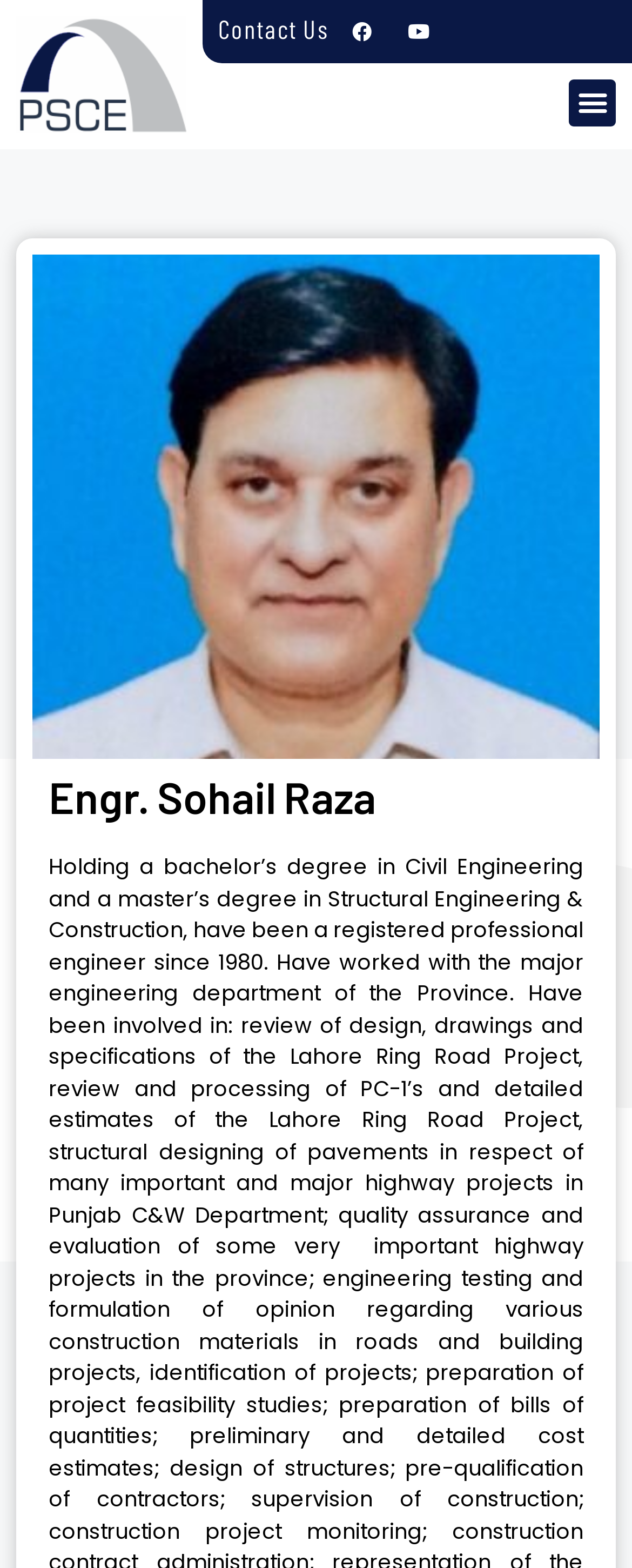Is there a contact page on this webpage?
Give a one-word or short-phrase answer derived from the screenshot.

Yes